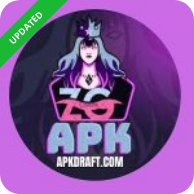Where can users find more information or download the app?
Look at the webpage screenshot and answer the question with a detailed explanation.

The website 'apkdraft.com' is inscribed at the bottom of the logo, suggesting that users can find more information or download the app from this website.